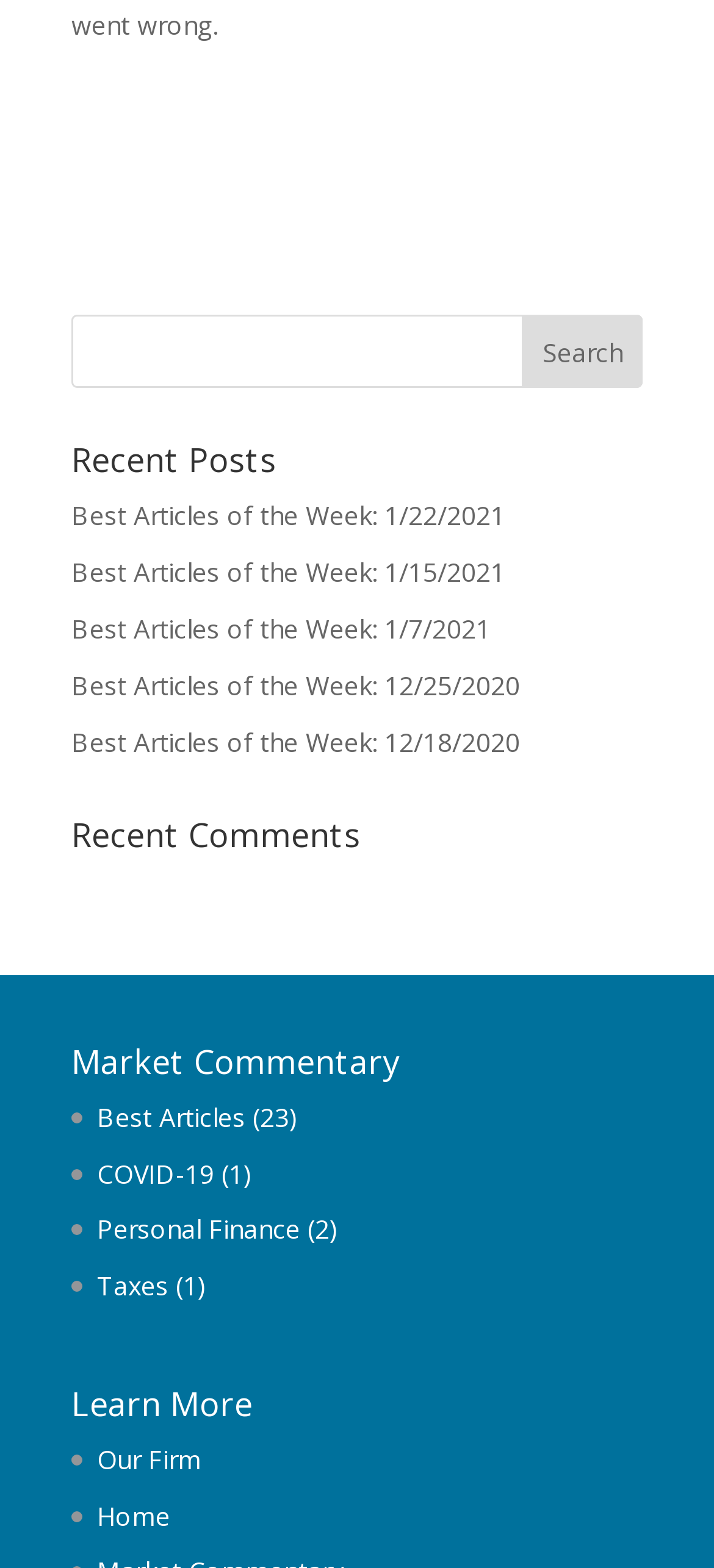Locate the bounding box coordinates of the area you need to click to fulfill this instruction: 'read Best Articles of the Week: 1/22/2021'. The coordinates must be in the form of four float numbers ranging from 0 to 1: [left, top, right, bottom].

[0.1, 0.318, 0.708, 0.34]